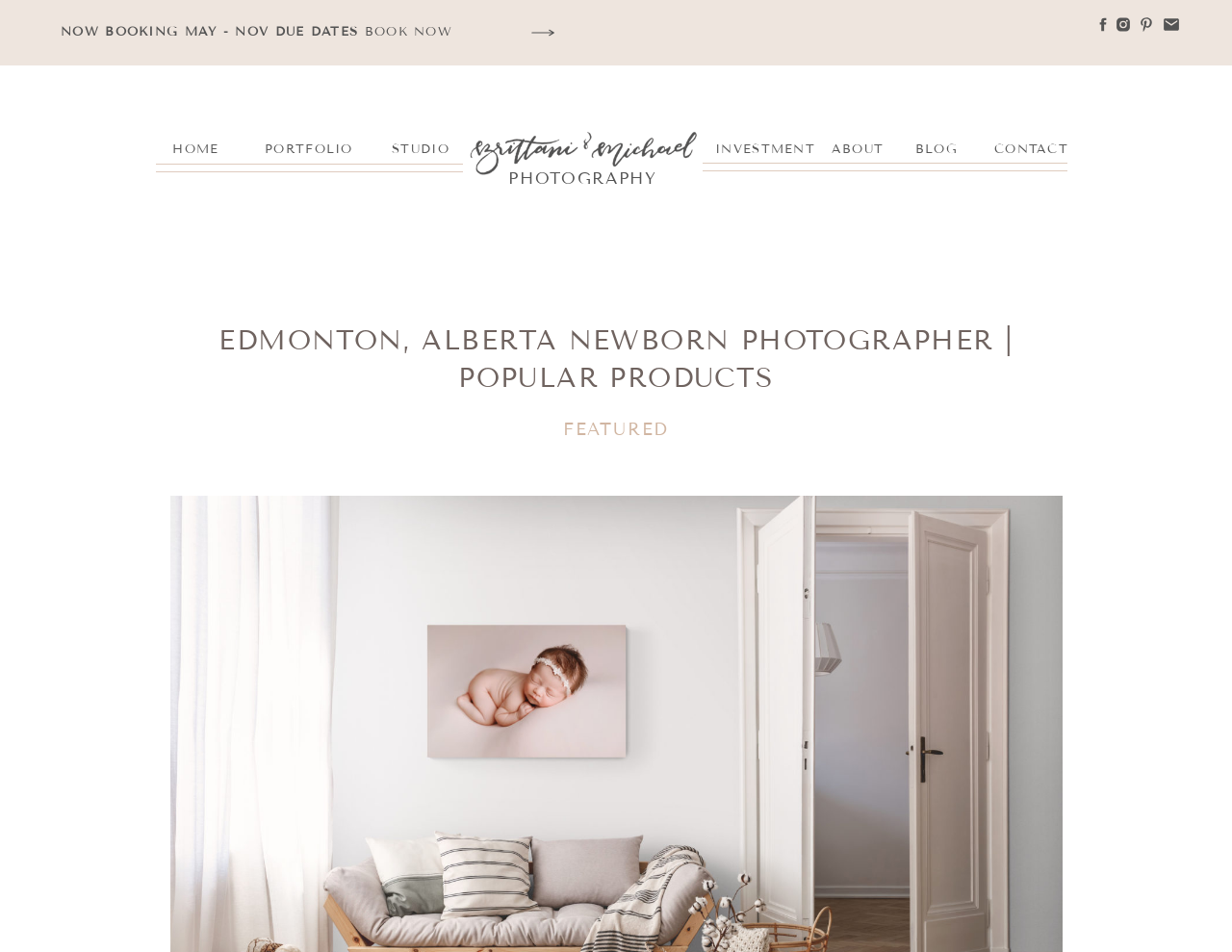Pinpoint the bounding box coordinates of the clickable area necessary to execute the following instruction: "View the PHOTOGRAPHY section". The coordinates should be given as four float numbers between 0 and 1, namely [left, top, right, bottom].

[0.401, 0.173, 0.545, 0.192]